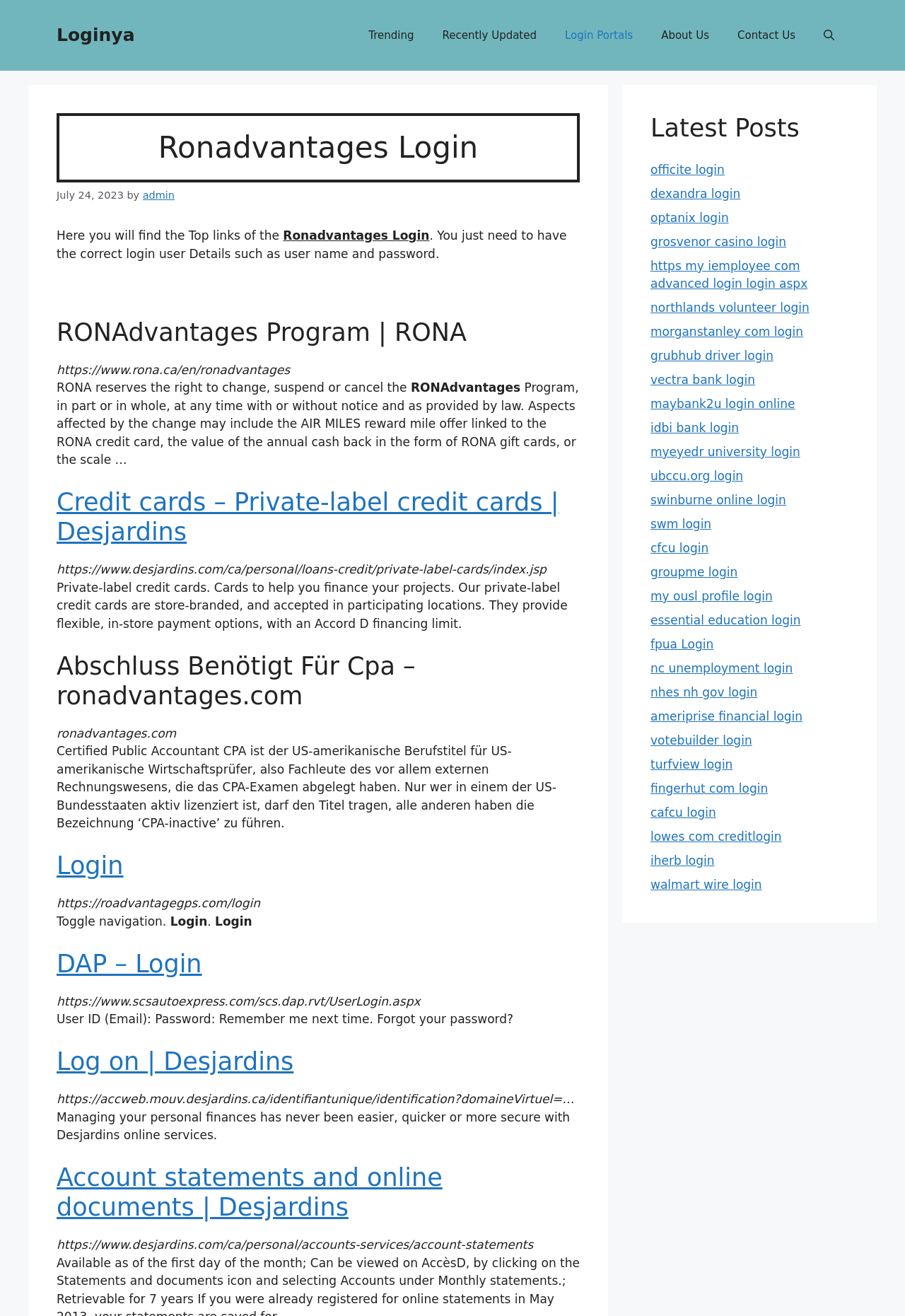Kindly determine the bounding box coordinates of the area that needs to be clicked to fulfill this instruction: "Click on the 'Log on | Desjardins' link".

[0.062, 0.796, 0.324, 0.817]